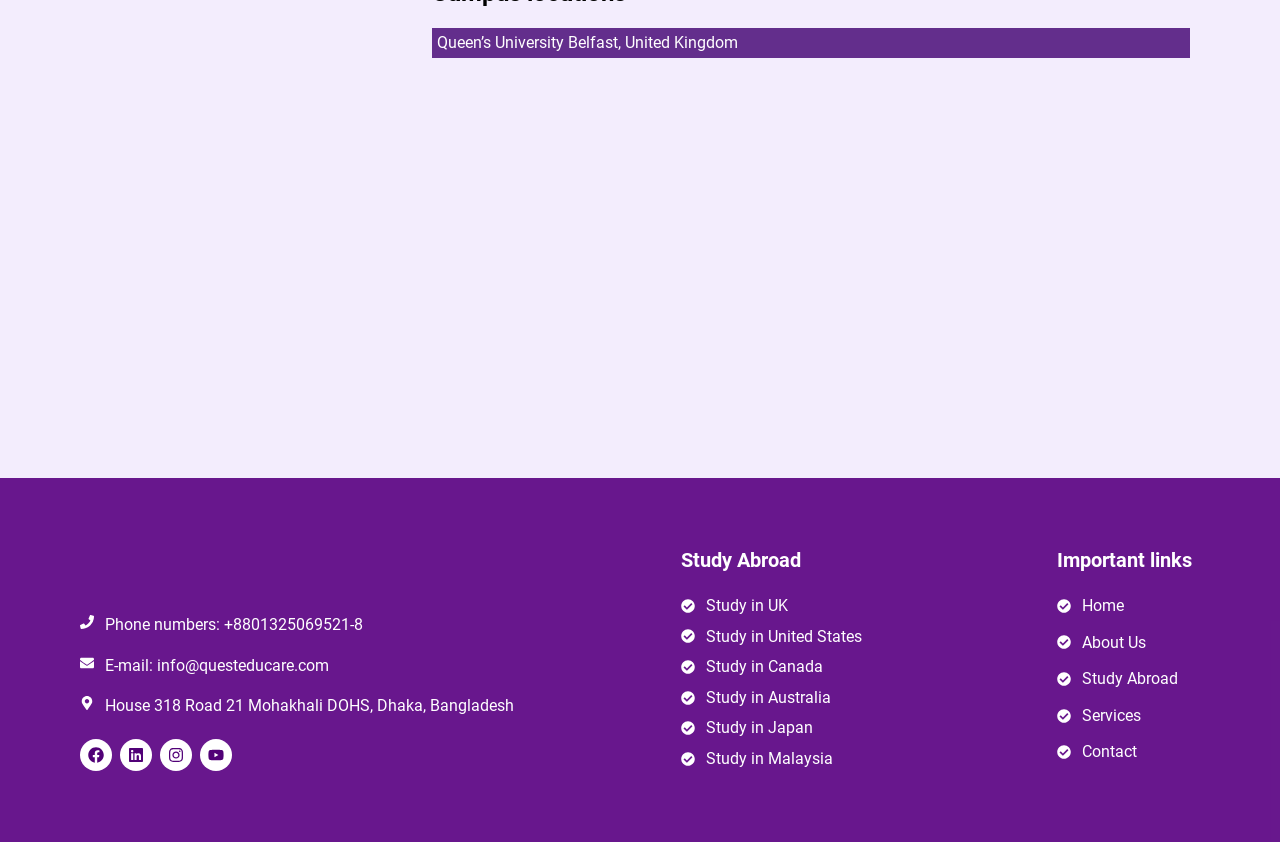Extract the bounding box of the UI element described as: "Study in United States".

[0.532, 0.741, 0.81, 0.771]